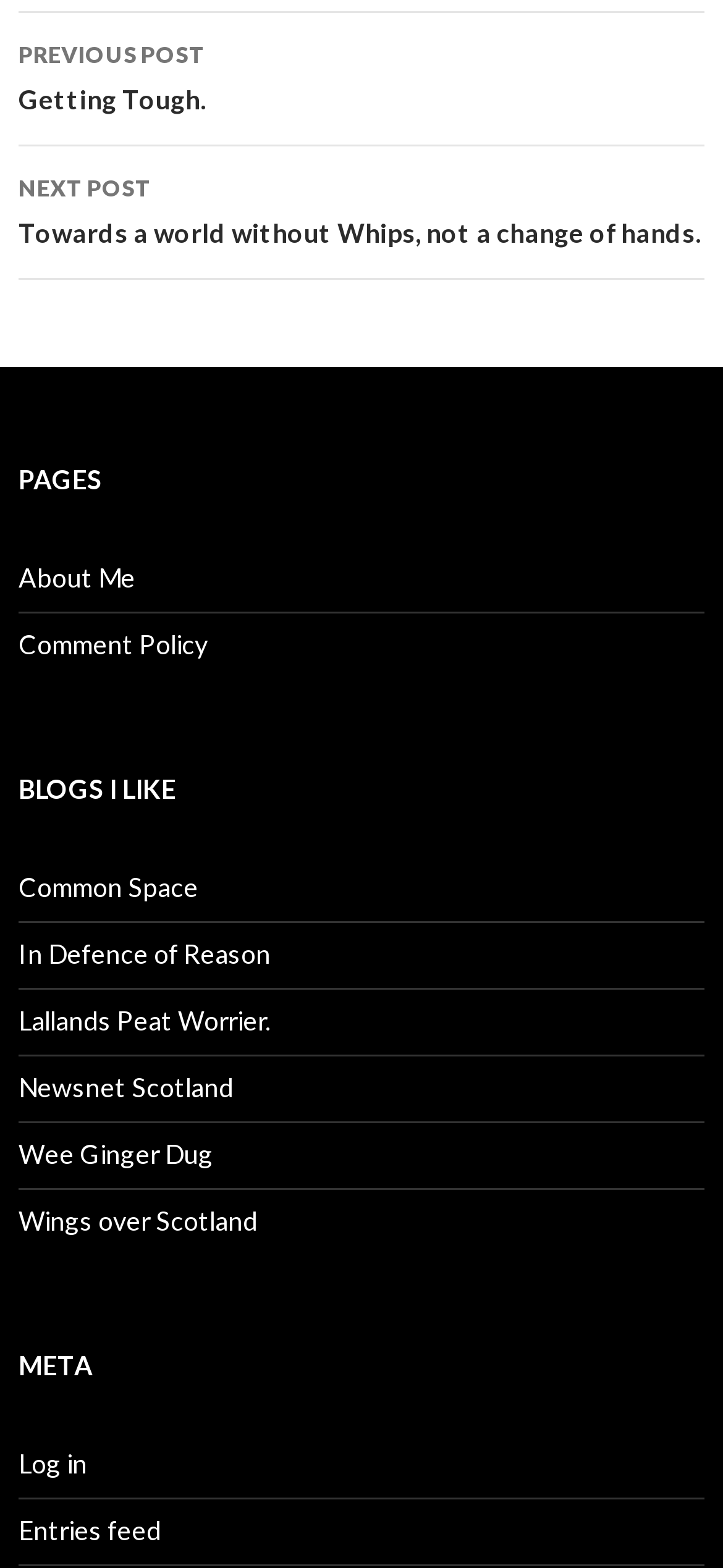Identify the bounding box coordinates for the element you need to click to achieve the following task: "log in". The coordinates must be four float values ranging from 0 to 1, formatted as [left, top, right, bottom].

[0.026, 0.923, 0.121, 0.943]